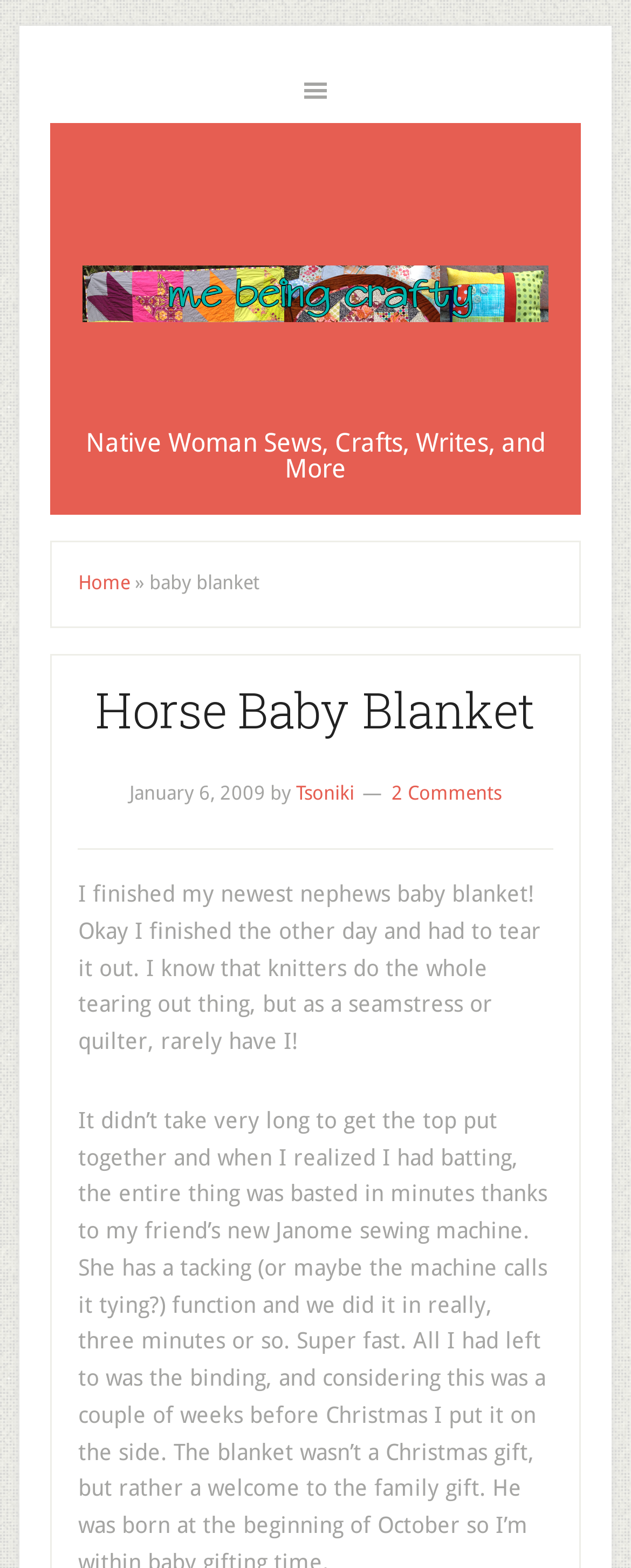Kindly respond to the following question with a single word or a brief phrase: 
What is the date of the first post?

January 6, 2009